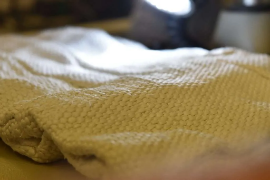What type of weave does the glove exhibit?
Utilize the image to construct a detailed and well-explained answer.

The type of weave exhibited by the glove can be identified as a honeycomb weave because the caption describes the surface detail of the glove as having a 'distinctive honeycomb weave that is characteristic of woven asbestos products'.